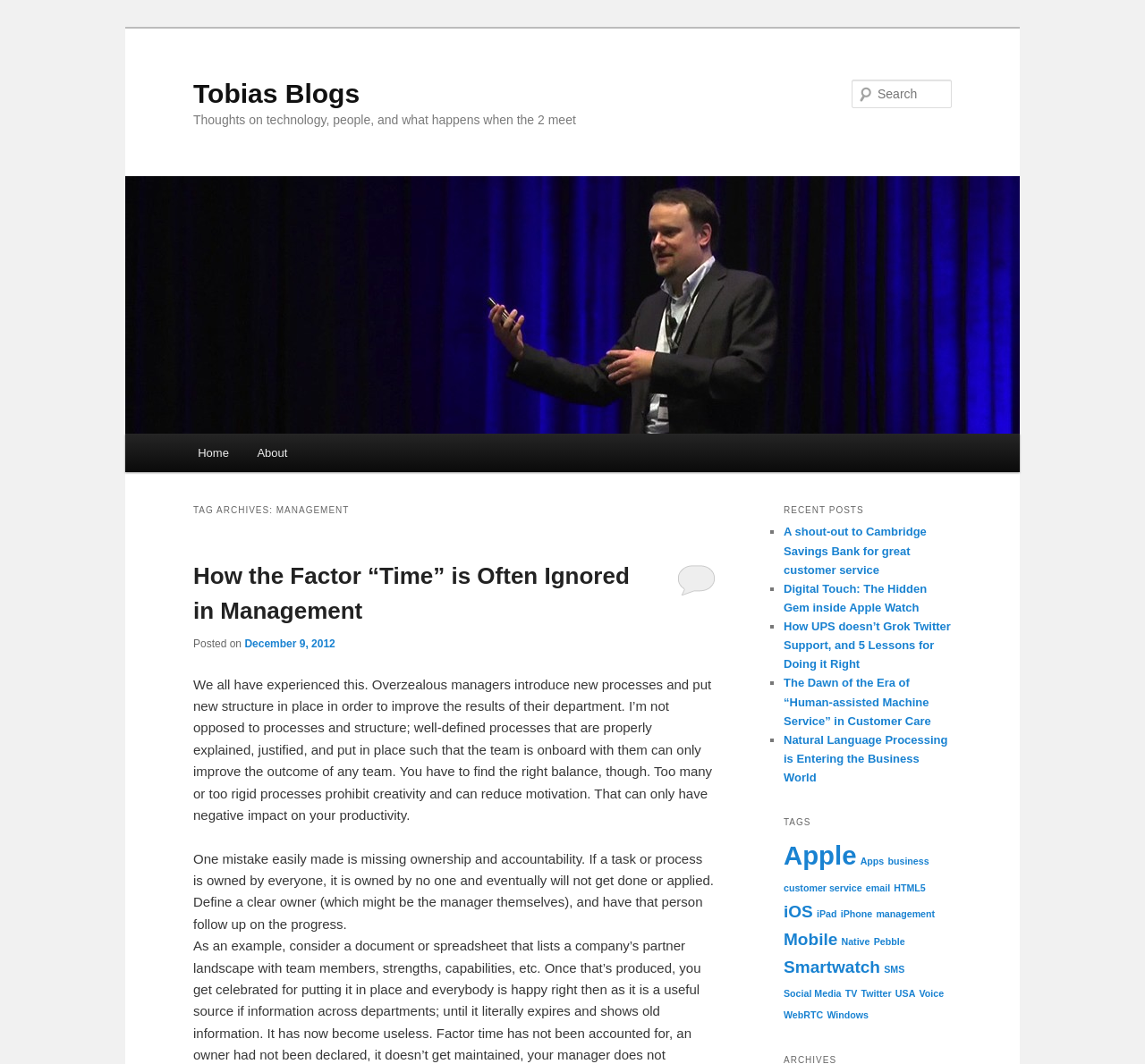Give a detailed explanation of the elements present on the webpage.

This webpage is a blog archive page focused on management, with the title "management Archives - Tobias BlogsTobias Blogs" at the top. Below the title, there are two "Skip to" links, one for primary content and one for secondary content, positioned at the top-left corner of the page.

The main content area is divided into several sections. At the top, there is a heading "Tobias Blogs" with a link to the blog's homepage, accompanied by an image of the blog's logo. Below this, there is a heading "Thoughts on technology, people, and what happens when the 2 meet", which is a brief description of the blog's theme.

To the right of the logo, there is a search bar with a "Search" label and a text input field. Above the search bar, there is a heading "Main menu" with links to the blog's main pages, including "Home" and "About".

The main content section is divided into two columns. The left column contains a heading "TAG ARCHIVES: MANAGEMENT" with a subheading "How the Factor “Time” is Often Ignored in Management", which is an article about management. The article has a link to read more, and below it, there is a paragraph of text discussing the importance of finding the right balance between processes and structure in management.

The right column contains a section titled "RECENT POSTS" with a list of five recent blog posts, each with a link to read more. The posts are marked with a bullet point (■) and have titles such as "A shout-out to Cambridge Savings Bank for great customer service" and "Digital Touch: The Hidden Gem inside Apple Watch".

Below the recent posts section, there is a section titled "TAGS" with a list of 20 tags, each with a link to a page containing related articles. The tags include "Apple", "business", "customer service", and "management", among others.

Overall, the webpage is a blog archive page focused on management, with a simple and clean layout, and easy-to-navigate sections for recent posts and tags.